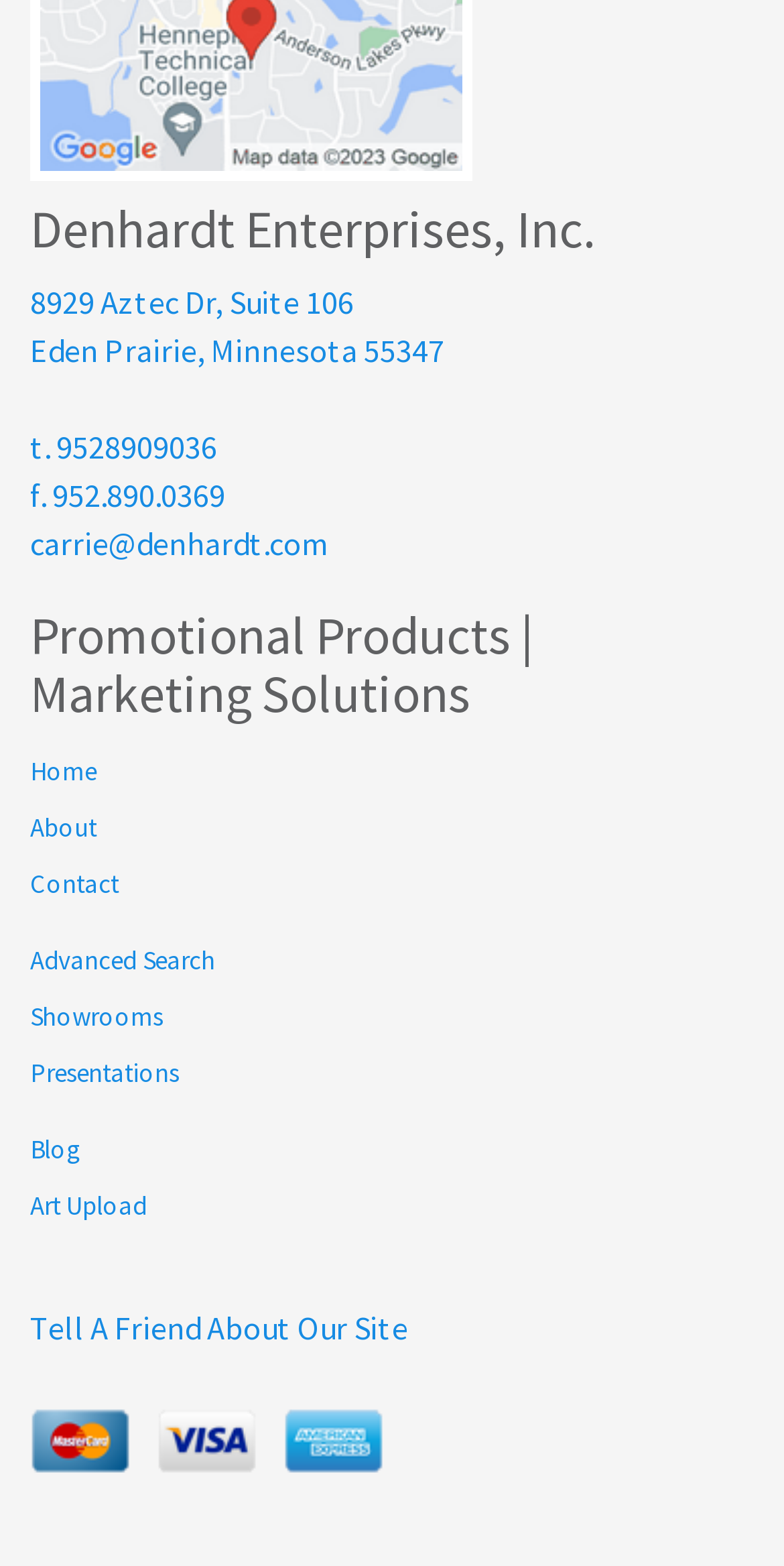Identify the bounding box coordinates for the element you need to click to achieve the following task: "View blog". The coordinates must be four float values ranging from 0 to 1, formatted as [left, top, right, bottom].

[0.038, 0.716, 0.962, 0.752]